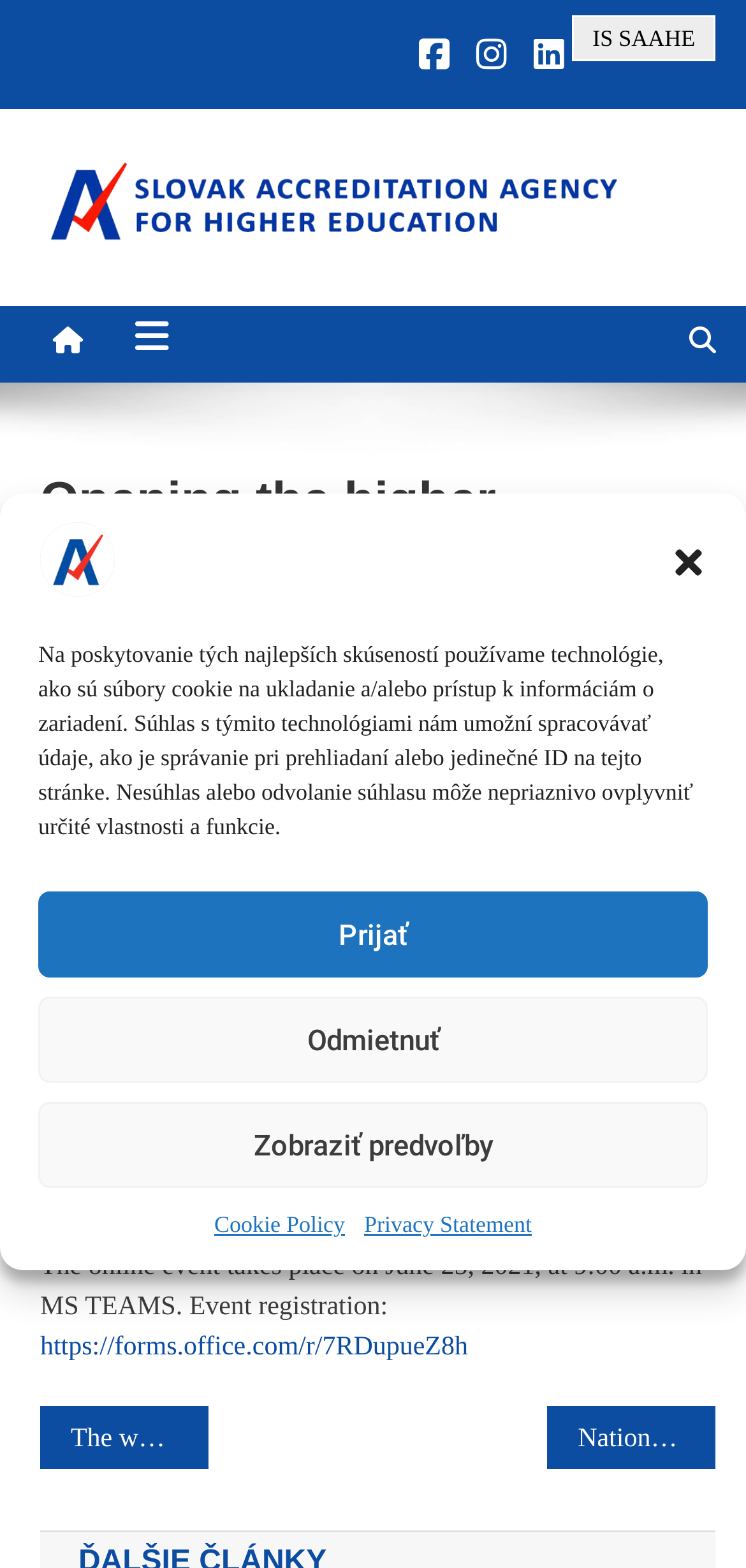Kindly determine the bounding box coordinates for the area that needs to be clicked to execute this instruction: "Click the 'Event registration' link".

[0.054, 0.851, 0.627, 0.869]